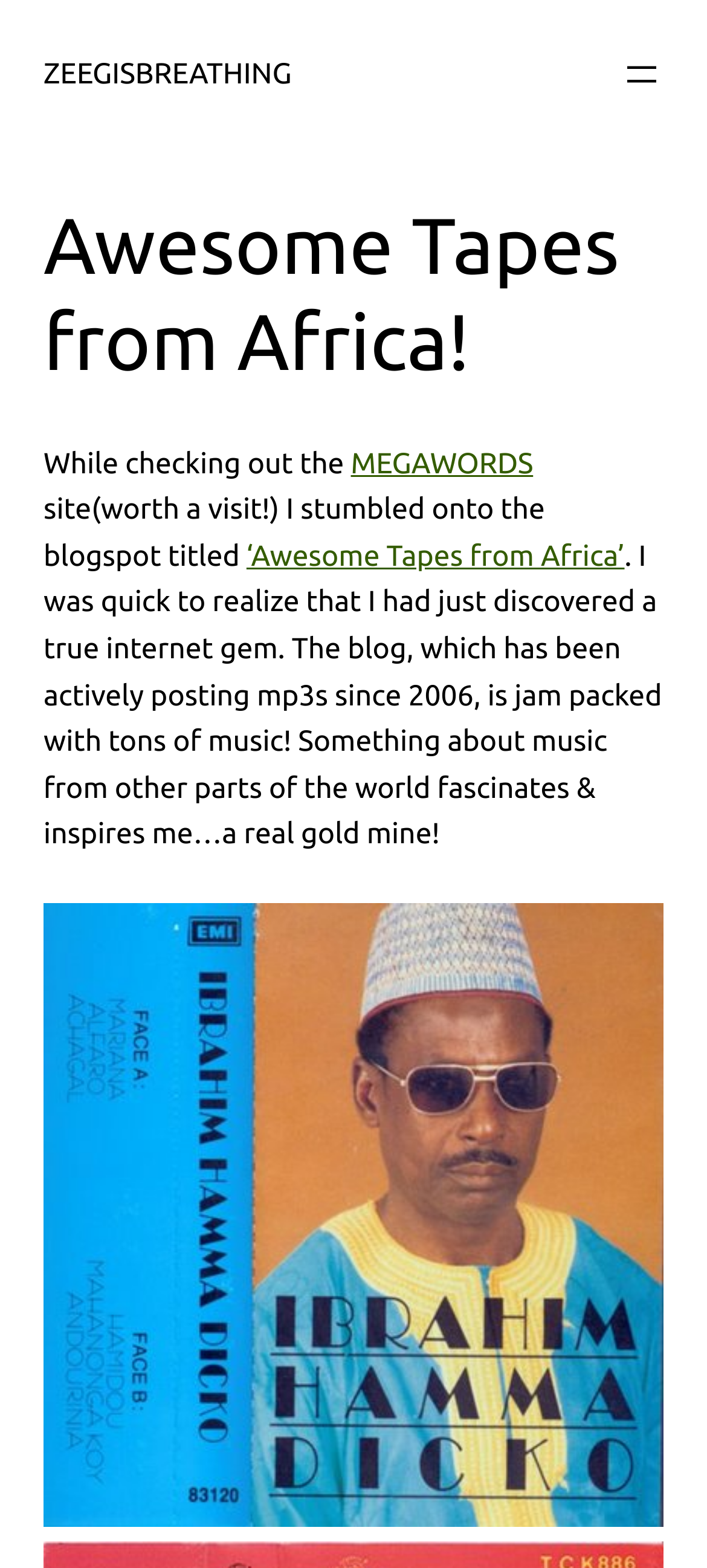Create a detailed narrative describing the layout and content of the webpage.

The webpage is about Awesome Tapes from Africa, with a focus on the blog ZEEGISBREATHING. At the top left, there is a link to ZEEGISBREATHING. On the top right, there is a navigation menu with a button to open it. Below the navigation menu, there is a heading that reads "Awesome Tapes from Africa!".

Below the heading, there is a block of text that describes the discovery of the blog "Awesome Tapes from Africa" and how it's a treasure trove of music from around the world. The text is divided into several paragraphs, with links to "MEGAWORDS" and "‘Awesome Tapes from Africa’" embedded within. The text also mentions that the blog has been actively posting mp3s since 2006.

To the right of the text, there is an image that takes up most of the right side of the page. The image is not described, but it's likely related to the blog or its content. At the very bottom of the page, there is another link, but it doesn't have any descriptive text.